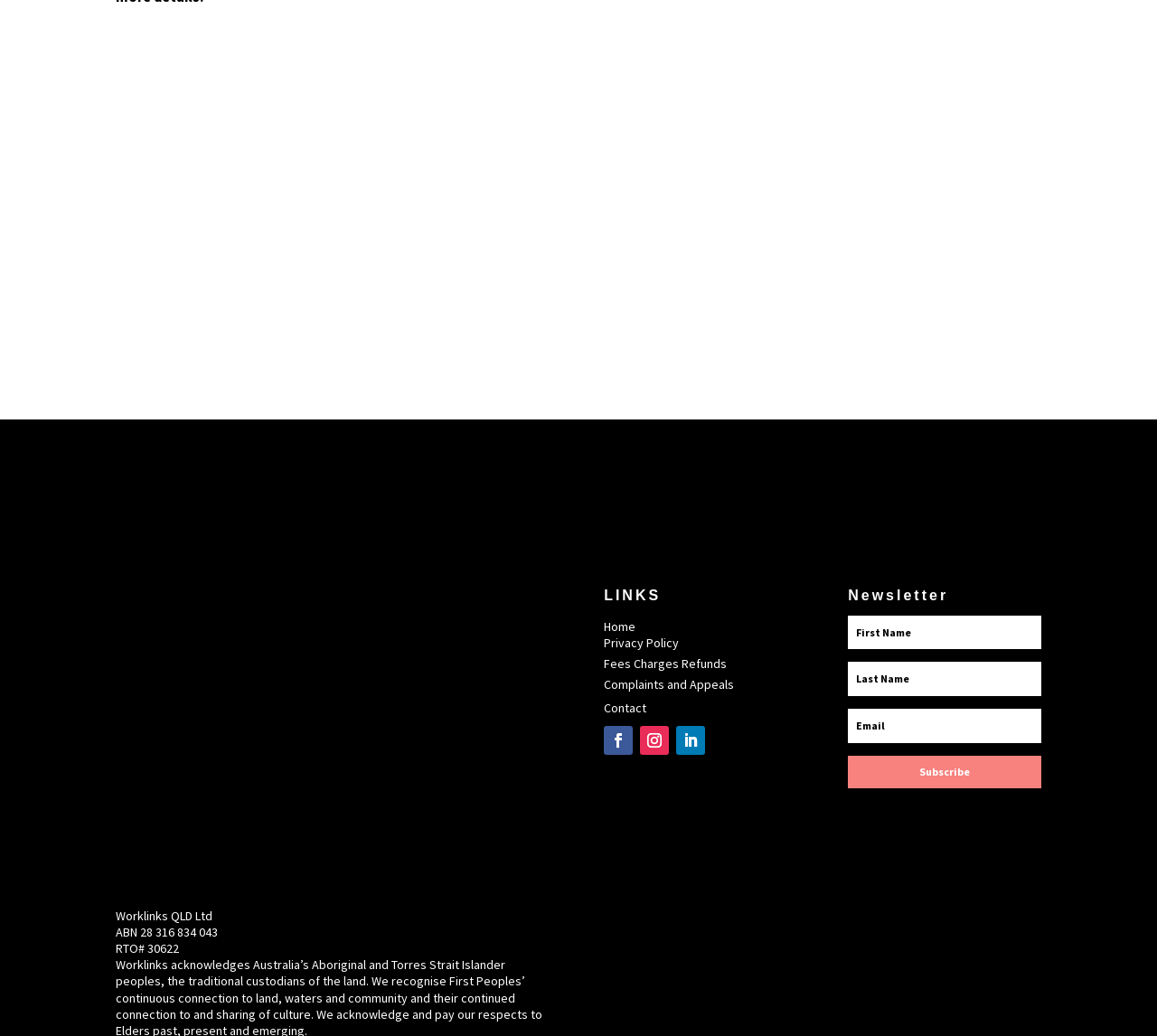Show me the bounding box coordinates of the clickable region to achieve the task as per the instruction: "Subscribe to the newsletter".

[0.733, 0.729, 0.9, 0.761]